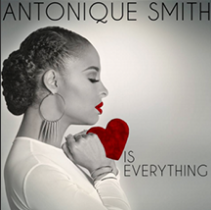What is Antonique holding close to her face?
Could you answer the question with a detailed and thorough explanation?

According to the caption, Antonique is holding a red heart symbol close to her face, which is a visual element that adds to the overall aesthetic of the image.